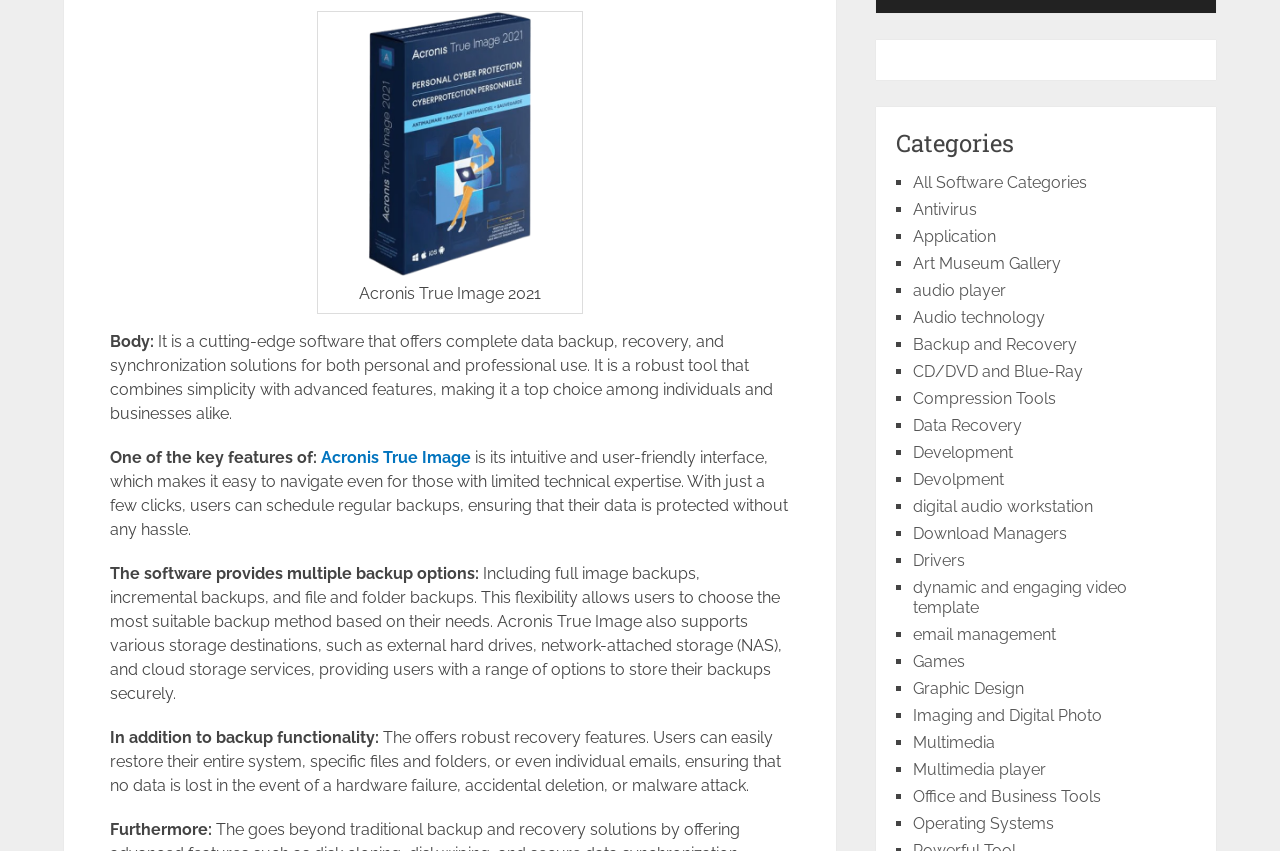Refer to the element description Data Recovery and identify the corresponding bounding box in the screenshot. Format the coordinates as (top-left x, top-left y, bottom-right x, bottom-right y) with values in the range of 0 to 1.

[0.713, 0.488, 0.799, 0.511]